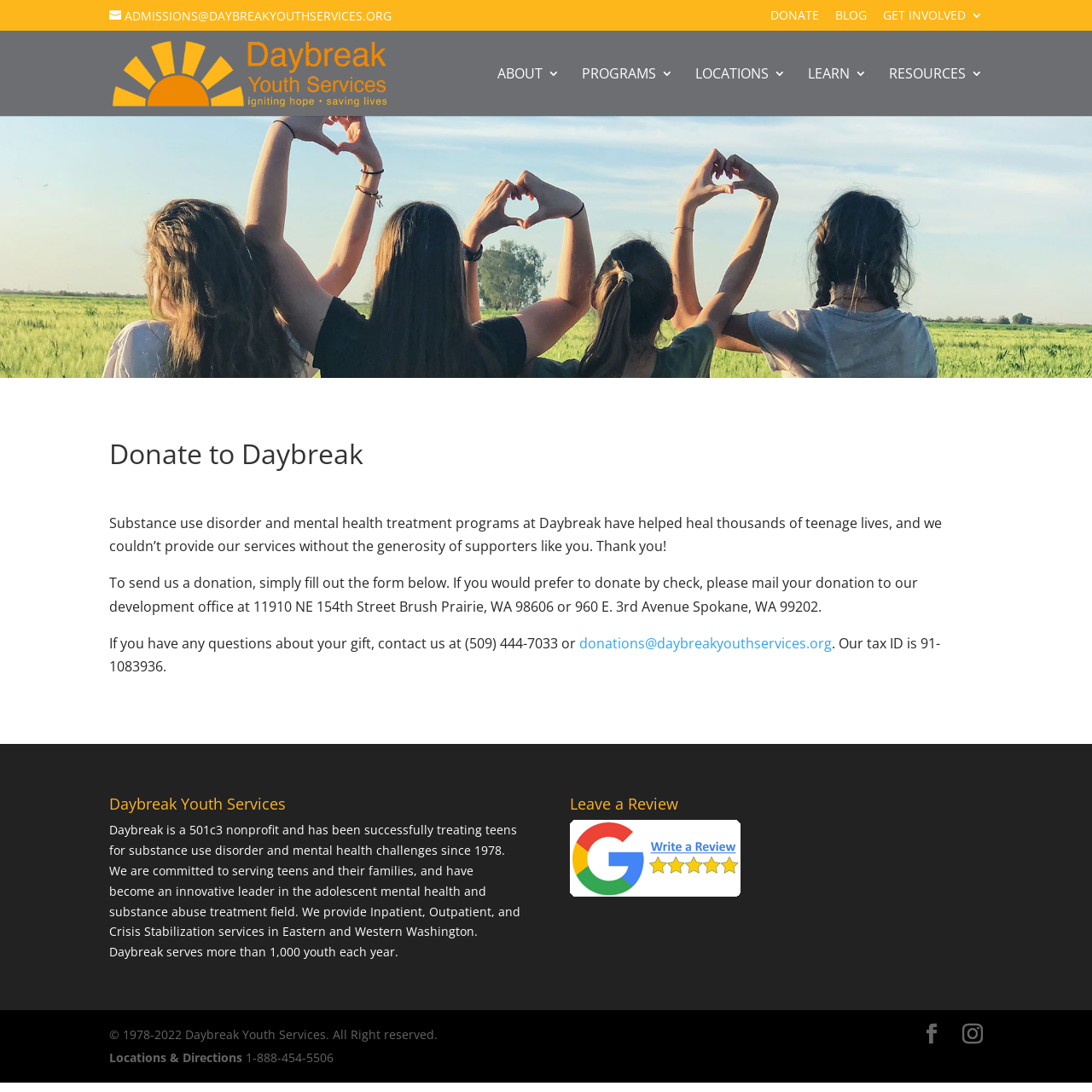Locate the bounding box coordinates of the clickable area to execute the instruction: "Contact us". Provide the coordinates as four float numbers between 0 and 1, represented as [left, top, right, bottom].

[0.53, 0.58, 0.762, 0.597]